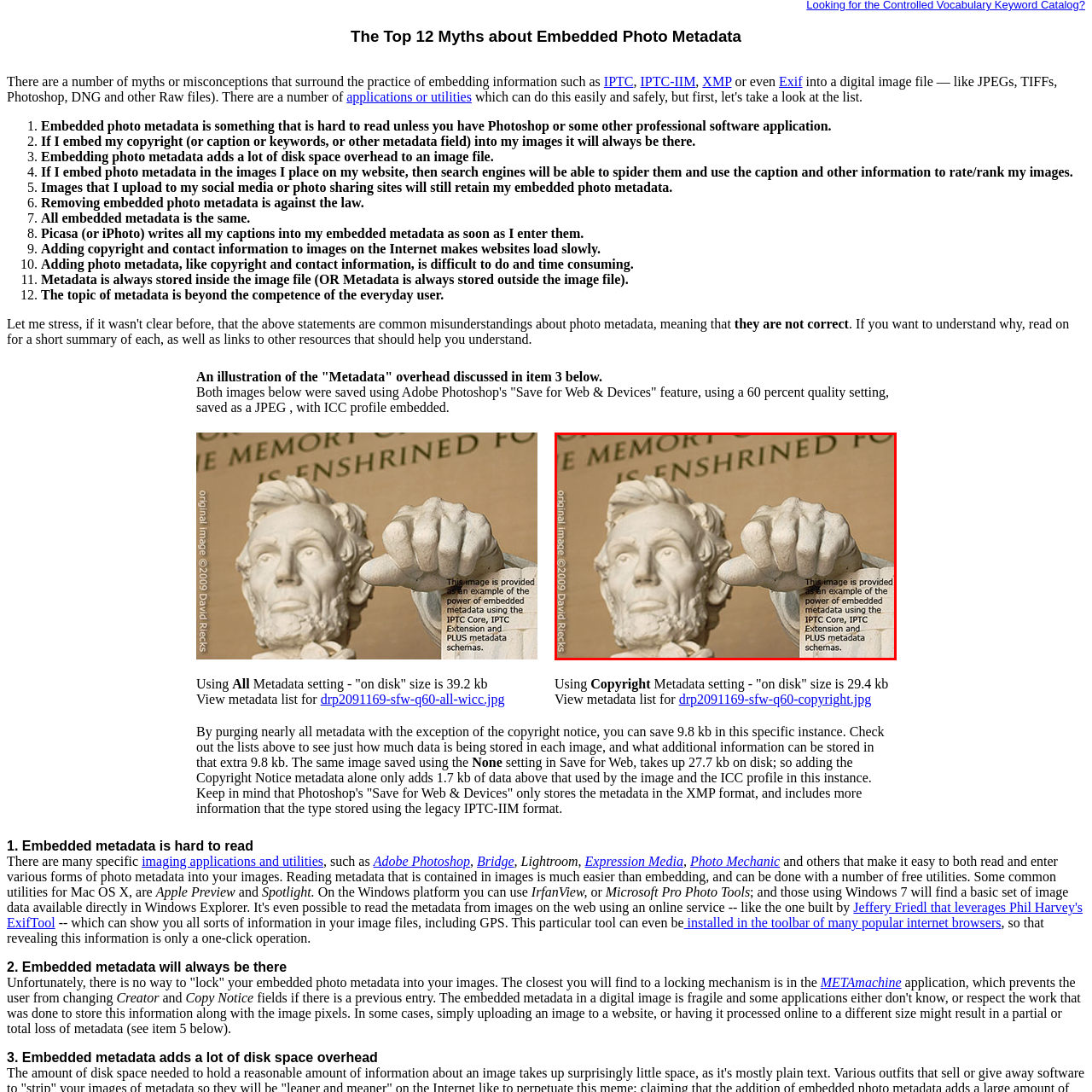Generate a meticulous caption for the image that is highlighted by the red boundary line.

This image illustrates the powerful role of embedded metadata, featuring a close-up of a statue that exudes historical significance, specifically that of Abraham Lincoln. The image emphasizes the importance of using various metadata schemas, including the IPTC Core, IPTC Extension, and PLUS metadata, to enhance the context and accessibility of digital images. Accompanied by a detailed description, the visual serves as a compelling example of how proper metadata can encapsulate the essence and details of an artwork, ensuring that vital information is preserved and conveyed effectively. The caption within the image clarifies its intent, showcasing the educational aspect of understanding and utilizing metadata in digital file management.